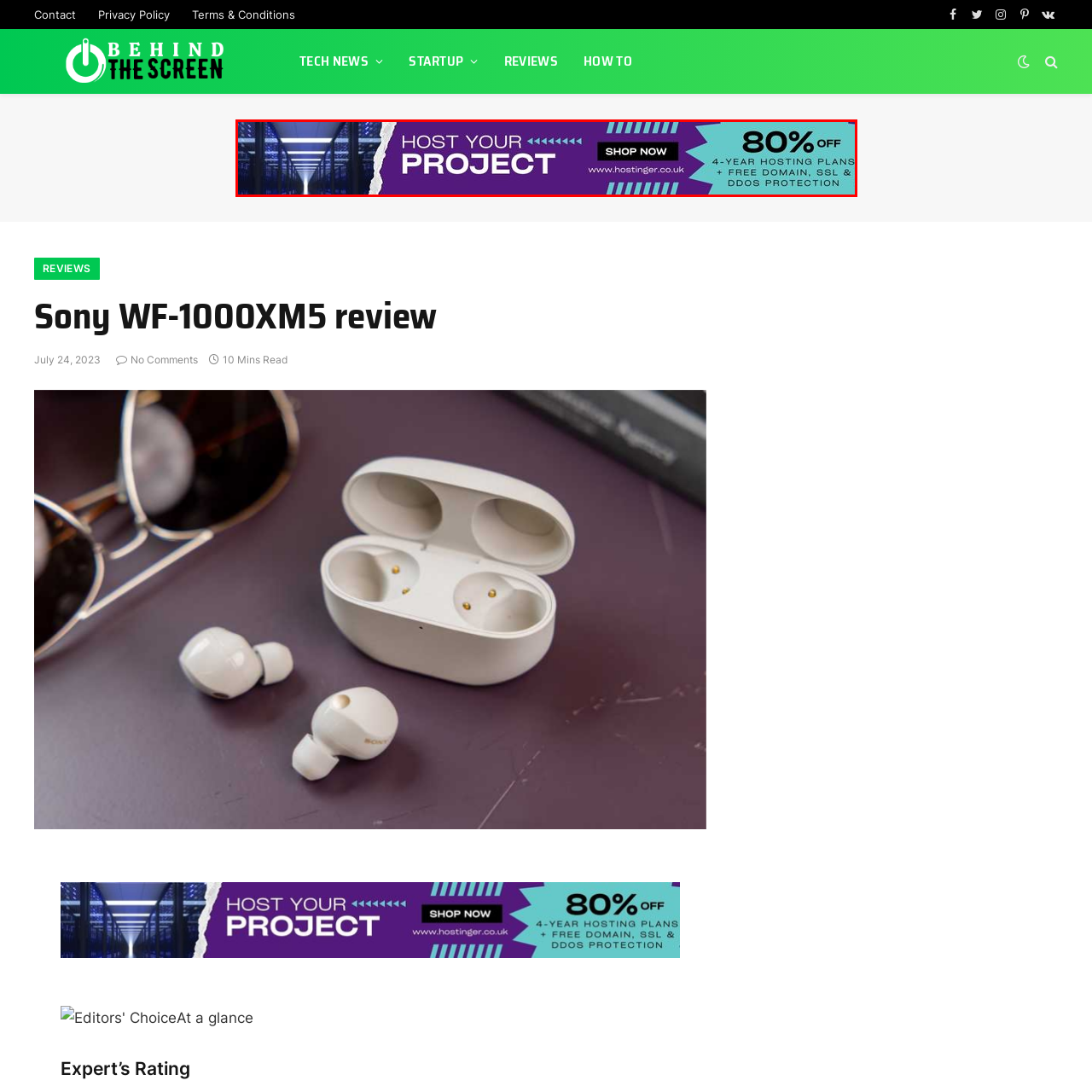What is the discount percentage offered?
Study the area inside the red bounding box in the image and answer the question in detail.

The banner prominently displays '80% OFF' which indicates that the web hosting service is offering a discount of 80 percent to its customers.